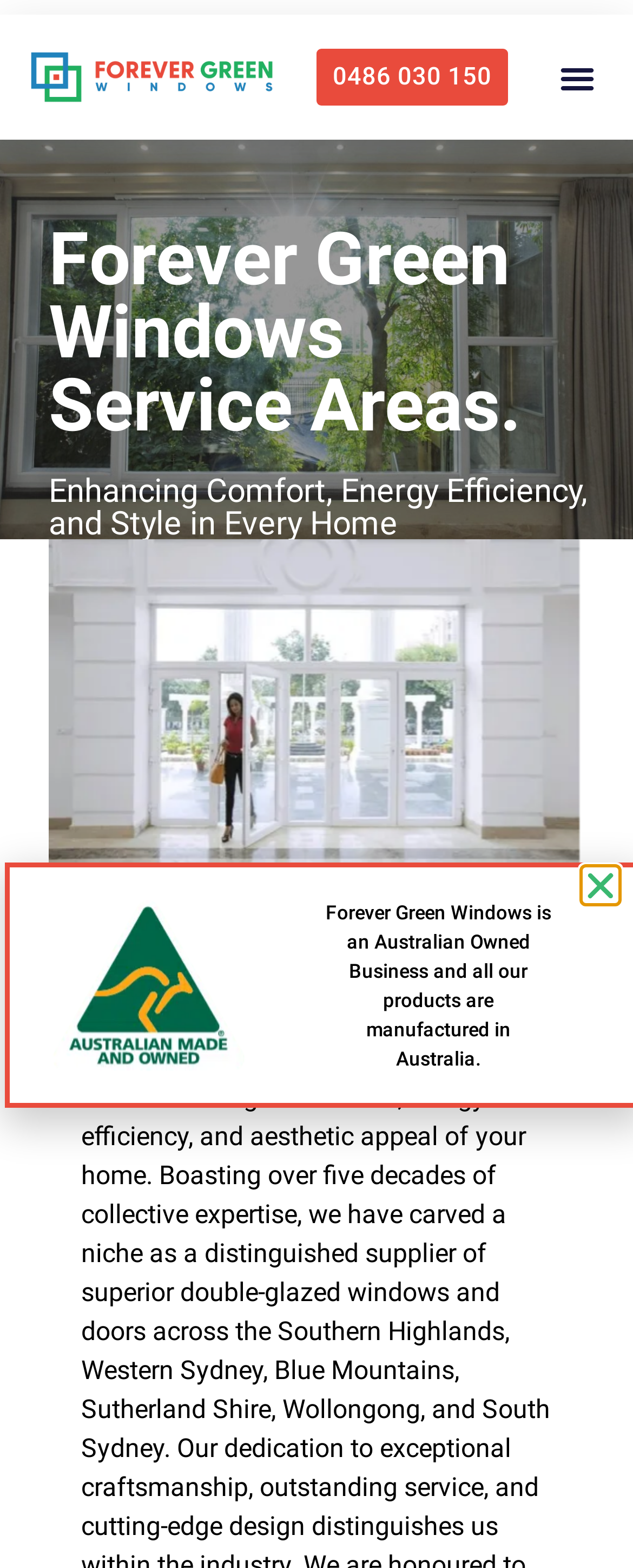Please identify the webpage's heading and generate its text content.

Forever Green Windows Service Areas.